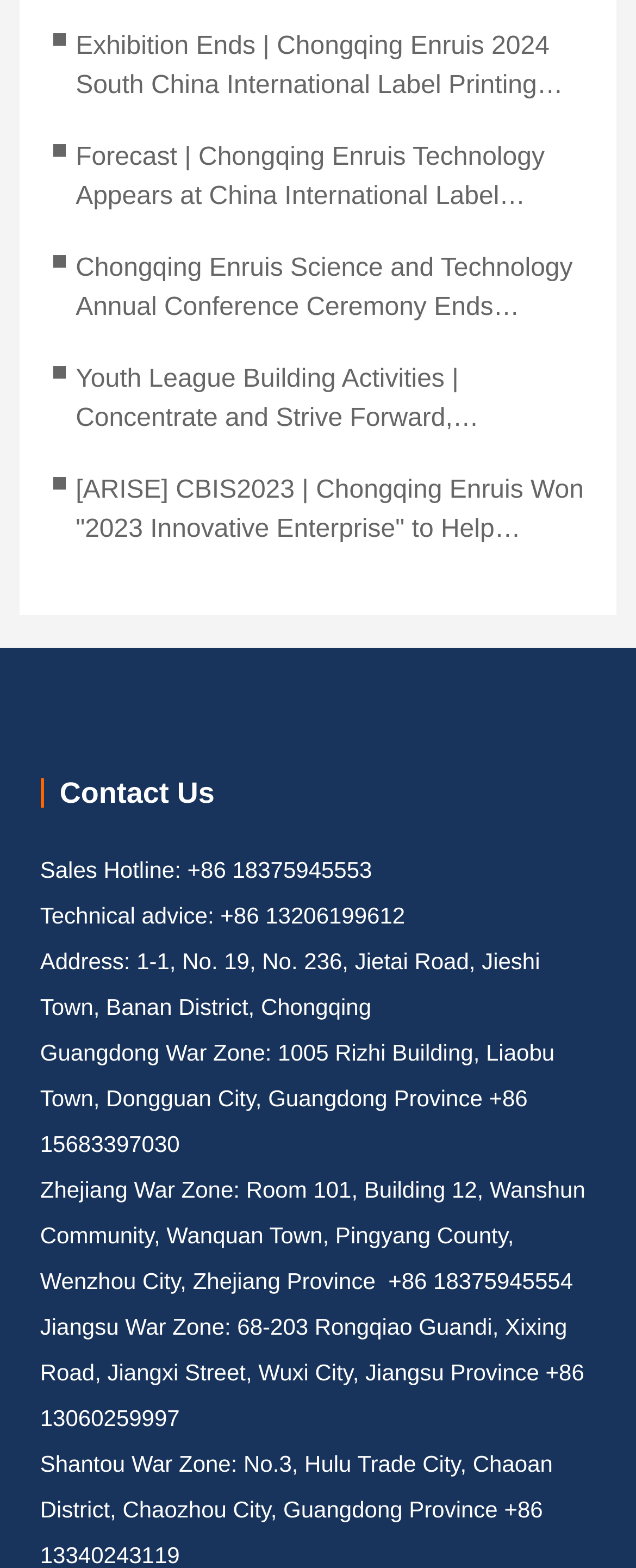Determine the bounding box coordinates for the clickable element required to fulfill the instruction: "Read about Exhibition Ends". Provide the coordinates as four float numbers between 0 and 1, i.e., [left, top, right, bottom].

[0.119, 0.021, 0.885, 0.089]